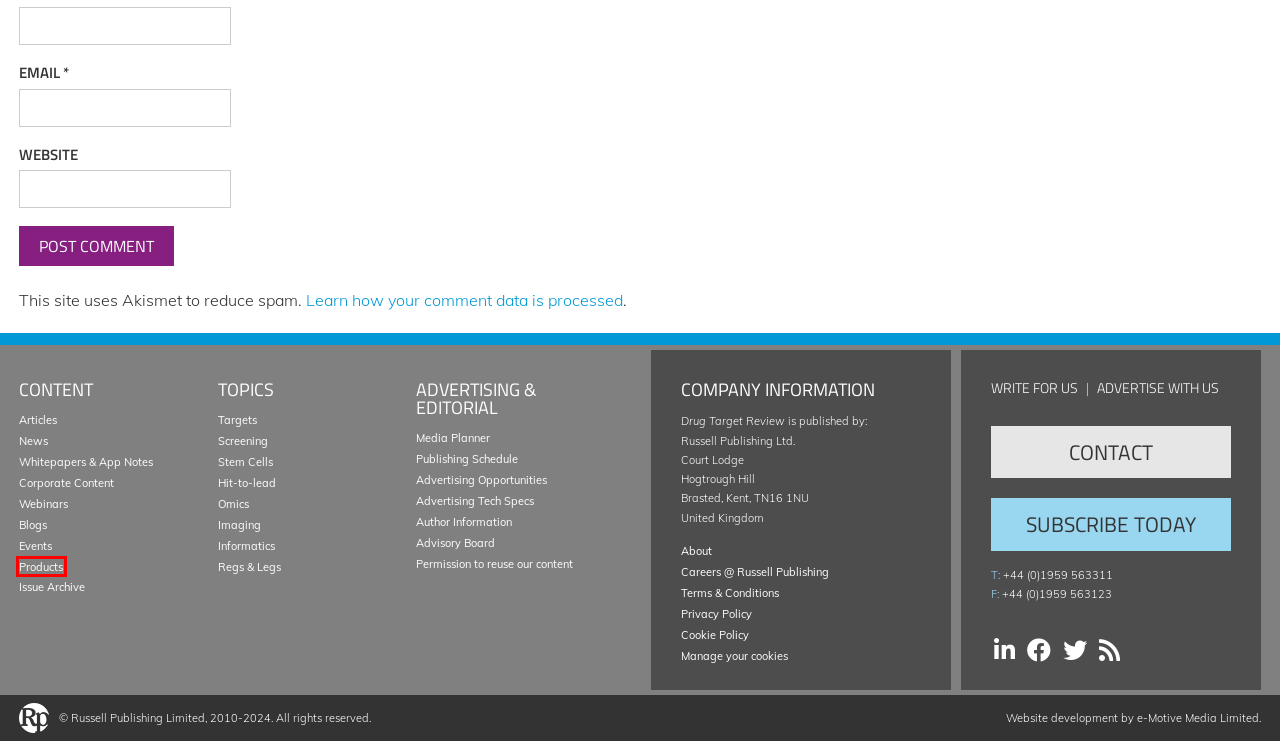You have a screenshot of a webpage with a red bounding box around a UI element. Determine which webpage description best matches the new webpage that results from clicking the element in the bounding box. Here are the candidates:
A. Home - Russell Publishing
B. Products - Drug Target Review
C. Company Profiles - Drug Target Review
D. Privacy Policy - Drug Target Review
E. Regs & Legs - News, Articles, Whitepapers - Drug Target Review
F. Privacy Policy – Akismet
G. Permission to reuse our content - Drug Target Review
H. Contact us - Drug Target Review

B